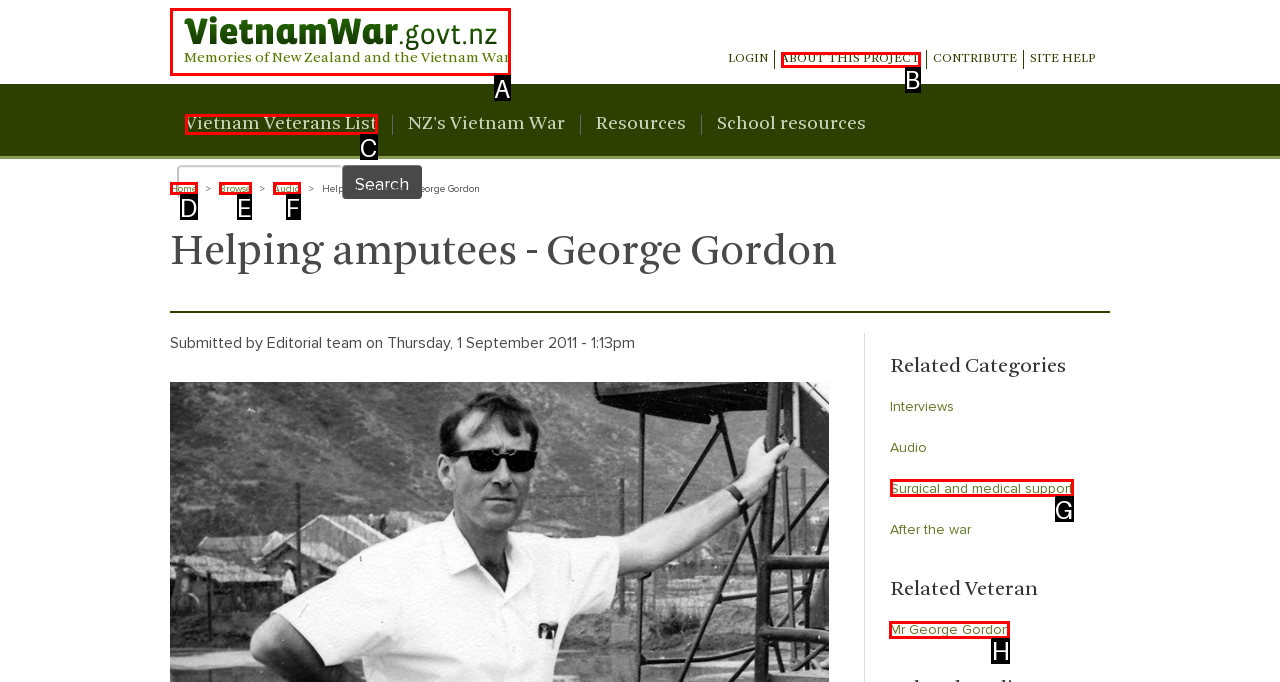Identify the HTML element to select in order to accomplish the following task: View related veteran information
Reply with the letter of the chosen option from the given choices directly.

H